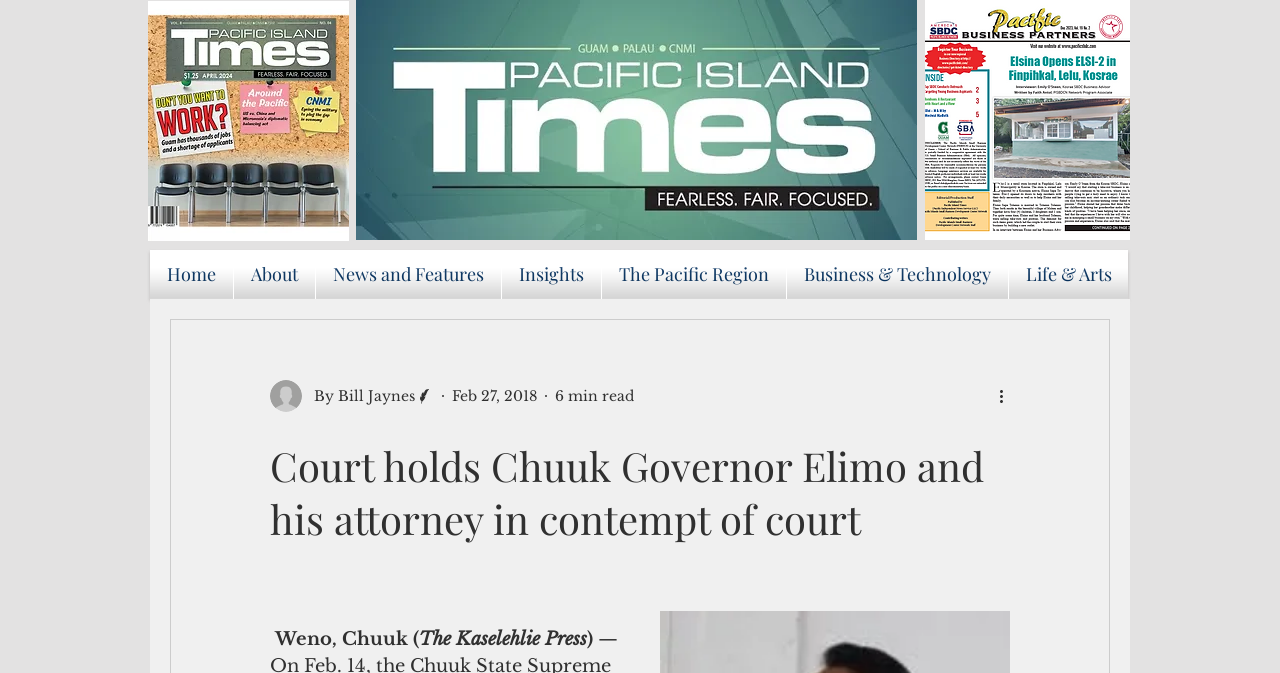Give a one-word or one-phrase response to the question:
How many images are there on the webpage?

5